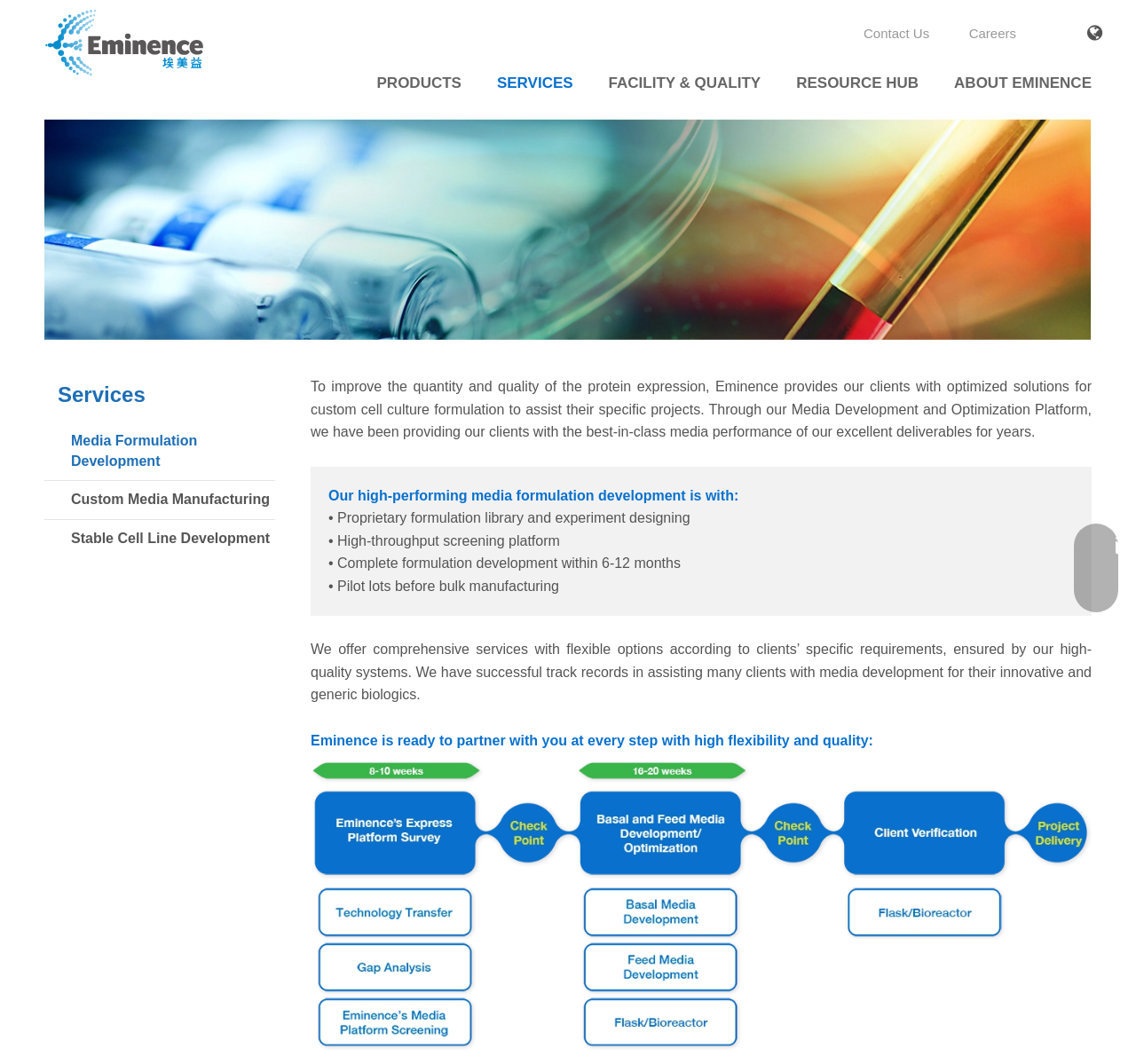Can you pinpoint the bounding box coordinates for the clickable element required for this instruction: "Email vip@eminencebio.com"? The coordinates should be four float numbers between 0 and 1, i.e., [left, top, right, bottom].

[0.957, 0.492, 0.98, 0.534]